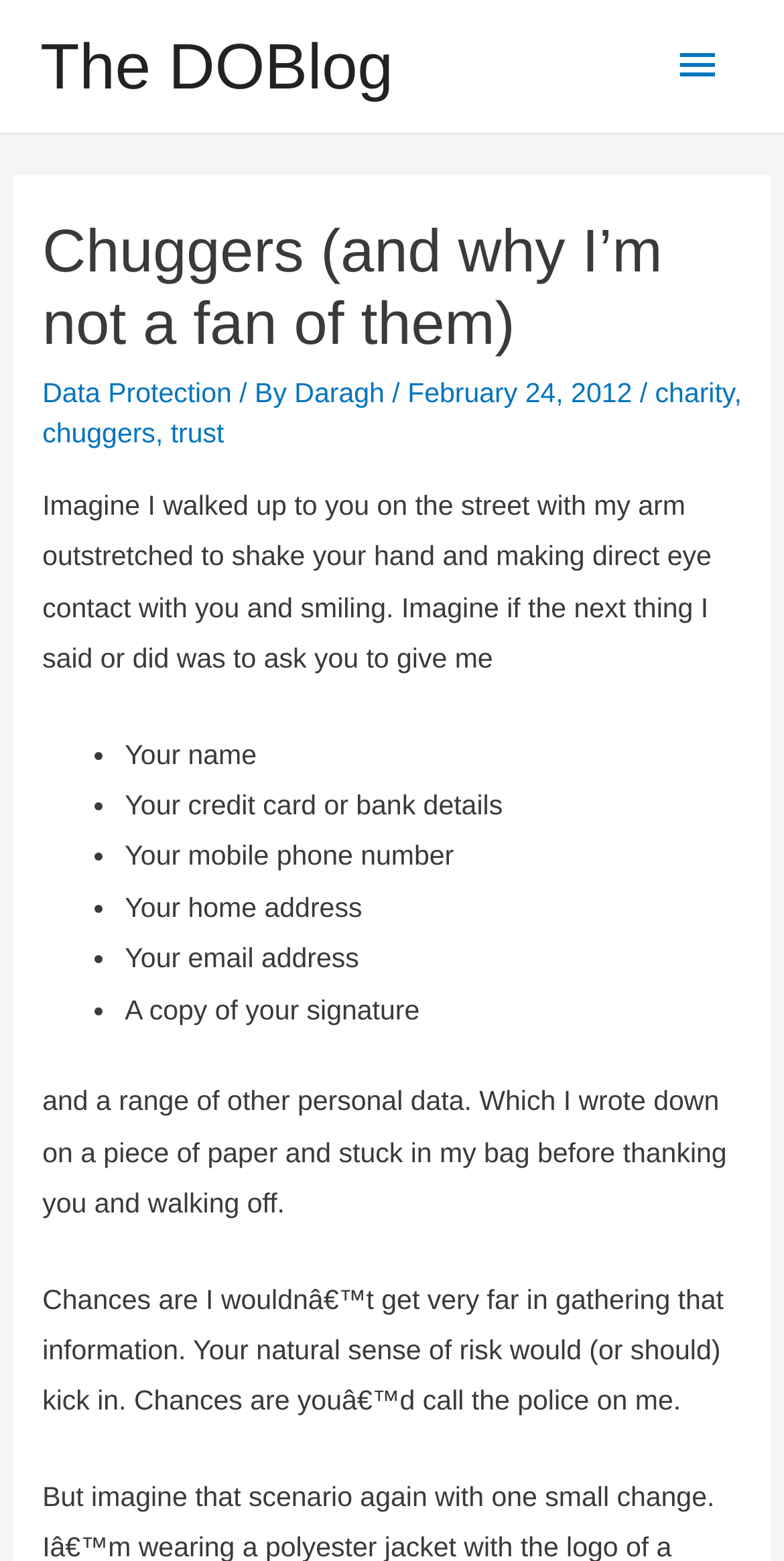What is the topic of the article?
Based on the screenshot, provide a one-word or short-phrase response.

Chuggers